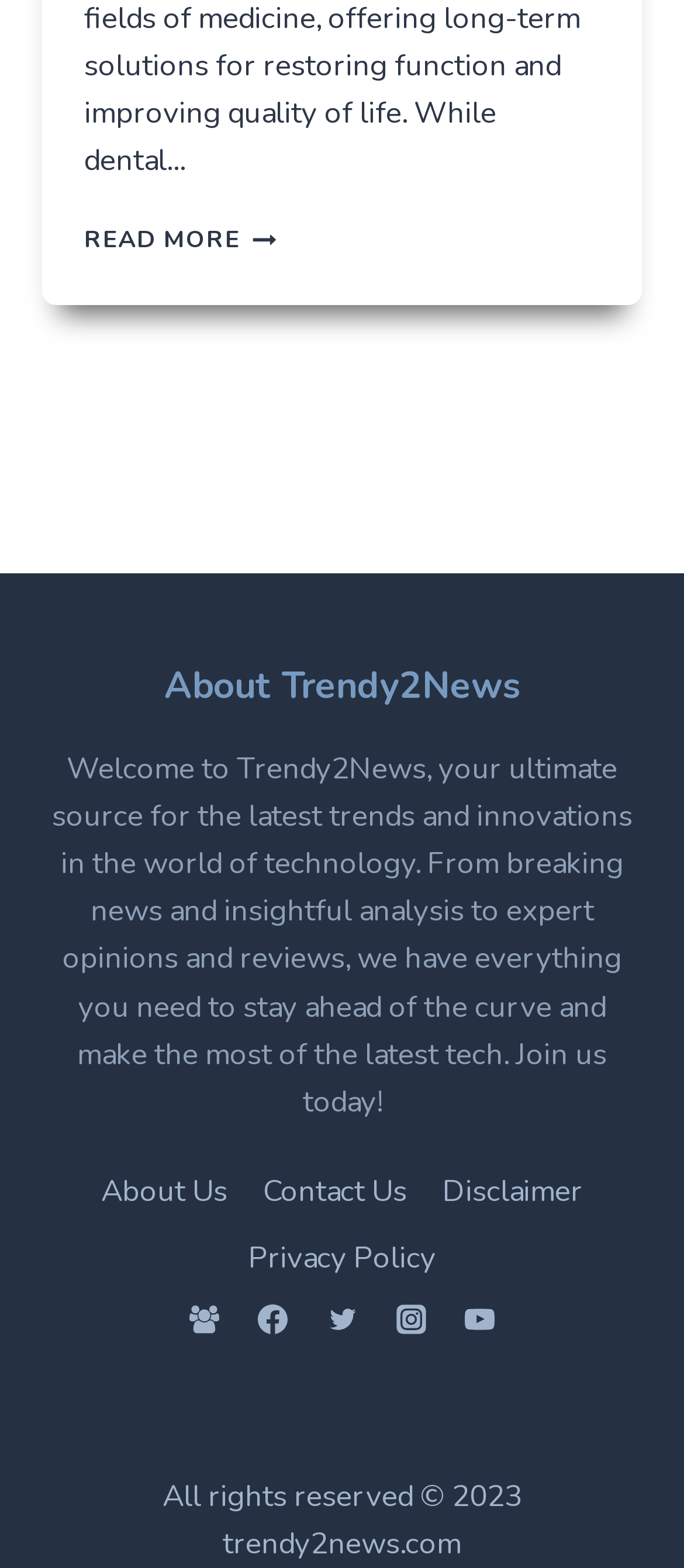Give the bounding box coordinates for the element described by: "Twitter".

[0.456, 0.823, 0.544, 0.861]